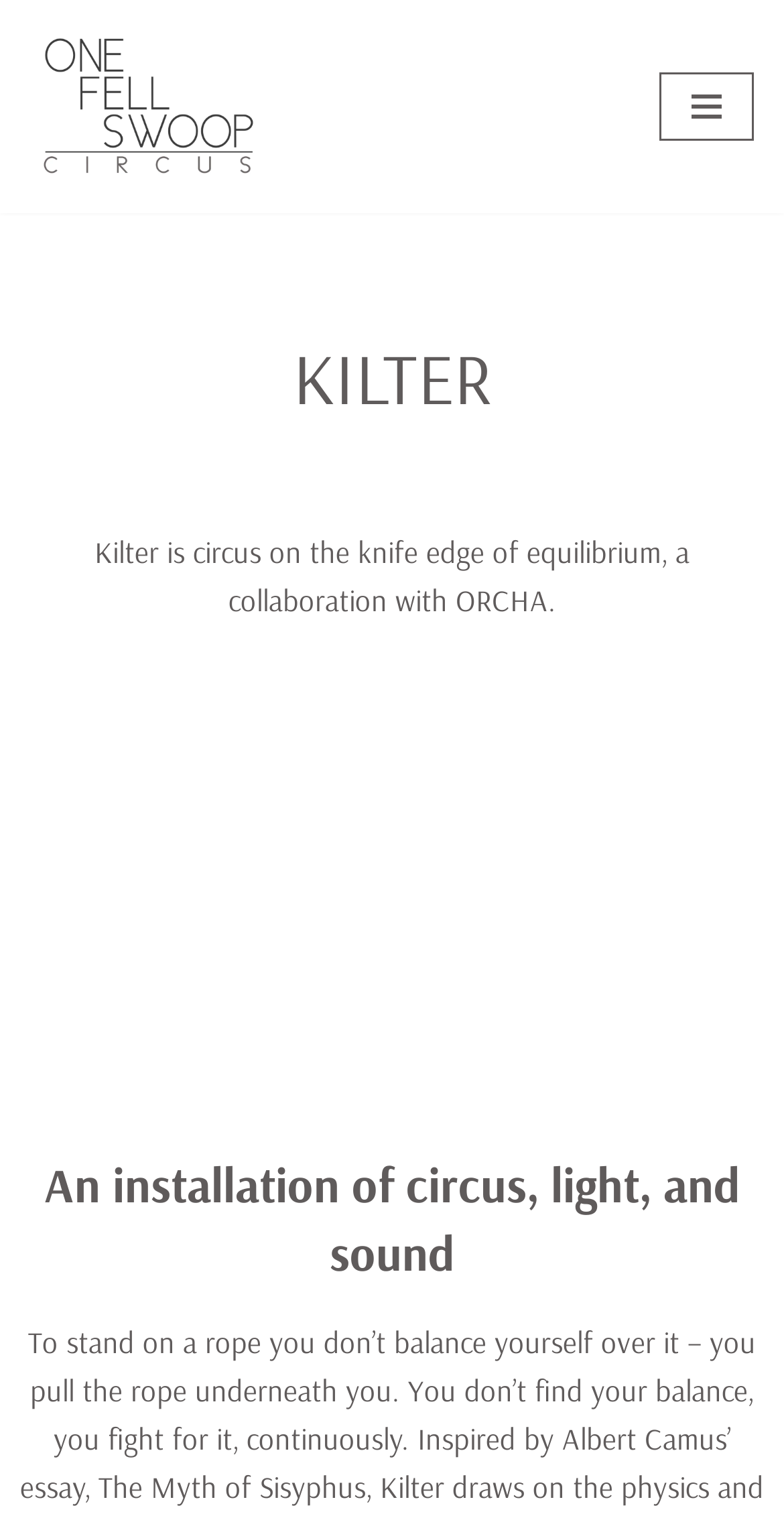What is the state of the navigation menu?
Give a comprehensive and detailed explanation for the question.

The state of the navigation menu can be found in the button element 'Navigation Menu' which has the property 'expanded: False'.